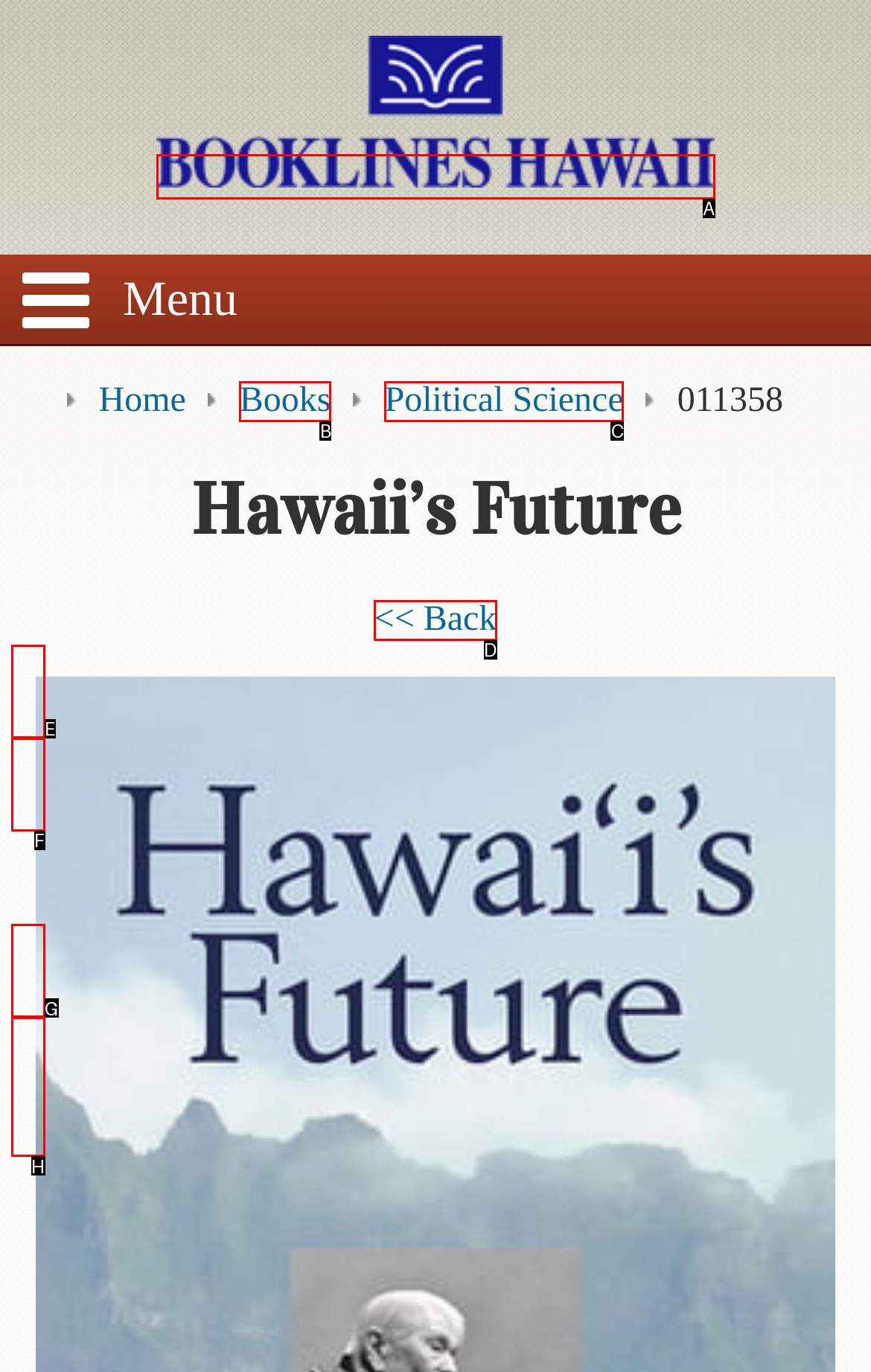Given the description: Books, identify the matching option. Answer with the corresponding letter.

B